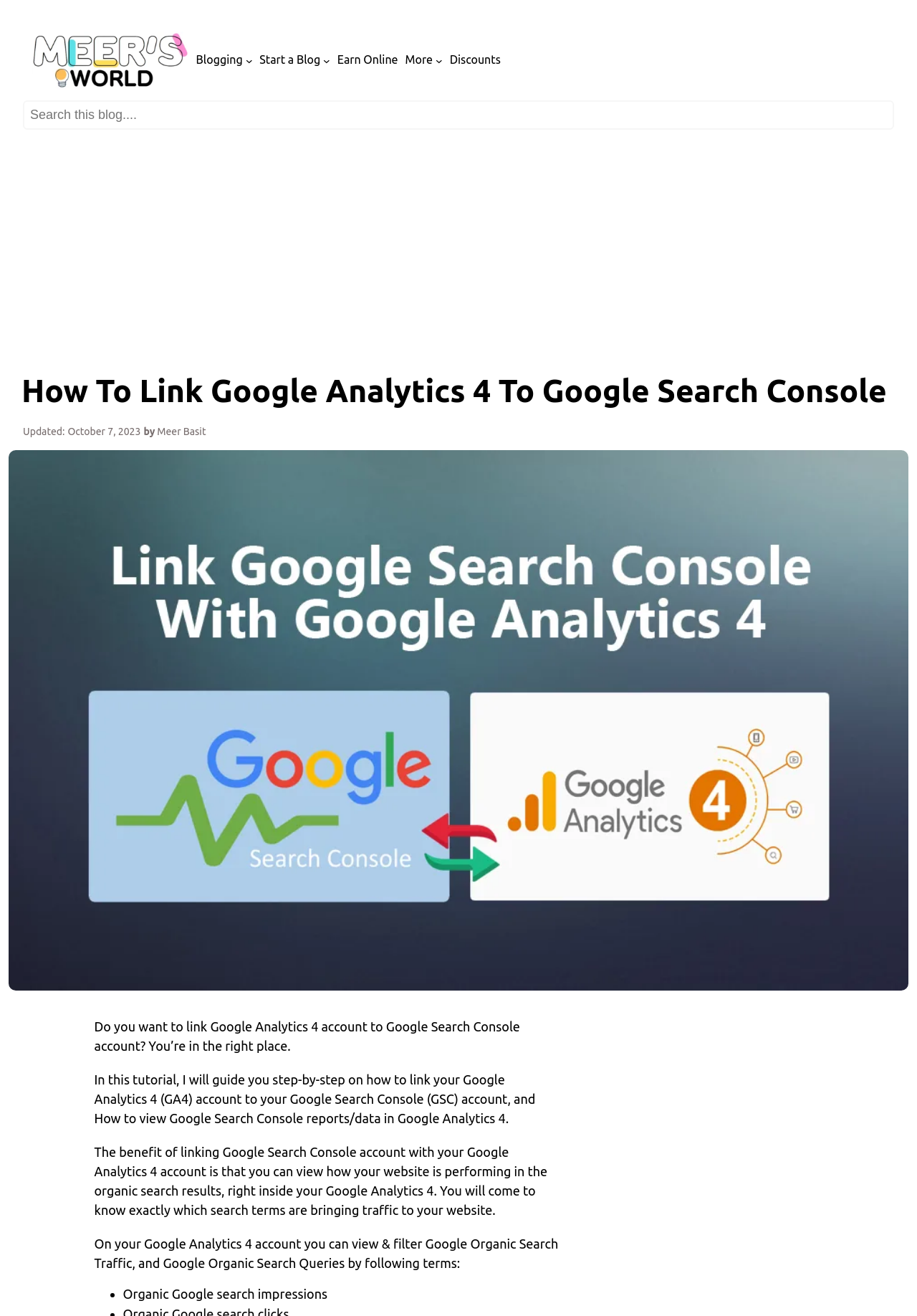Find the bounding box of the web element that fits this description: "Why Bitcoin First".

None